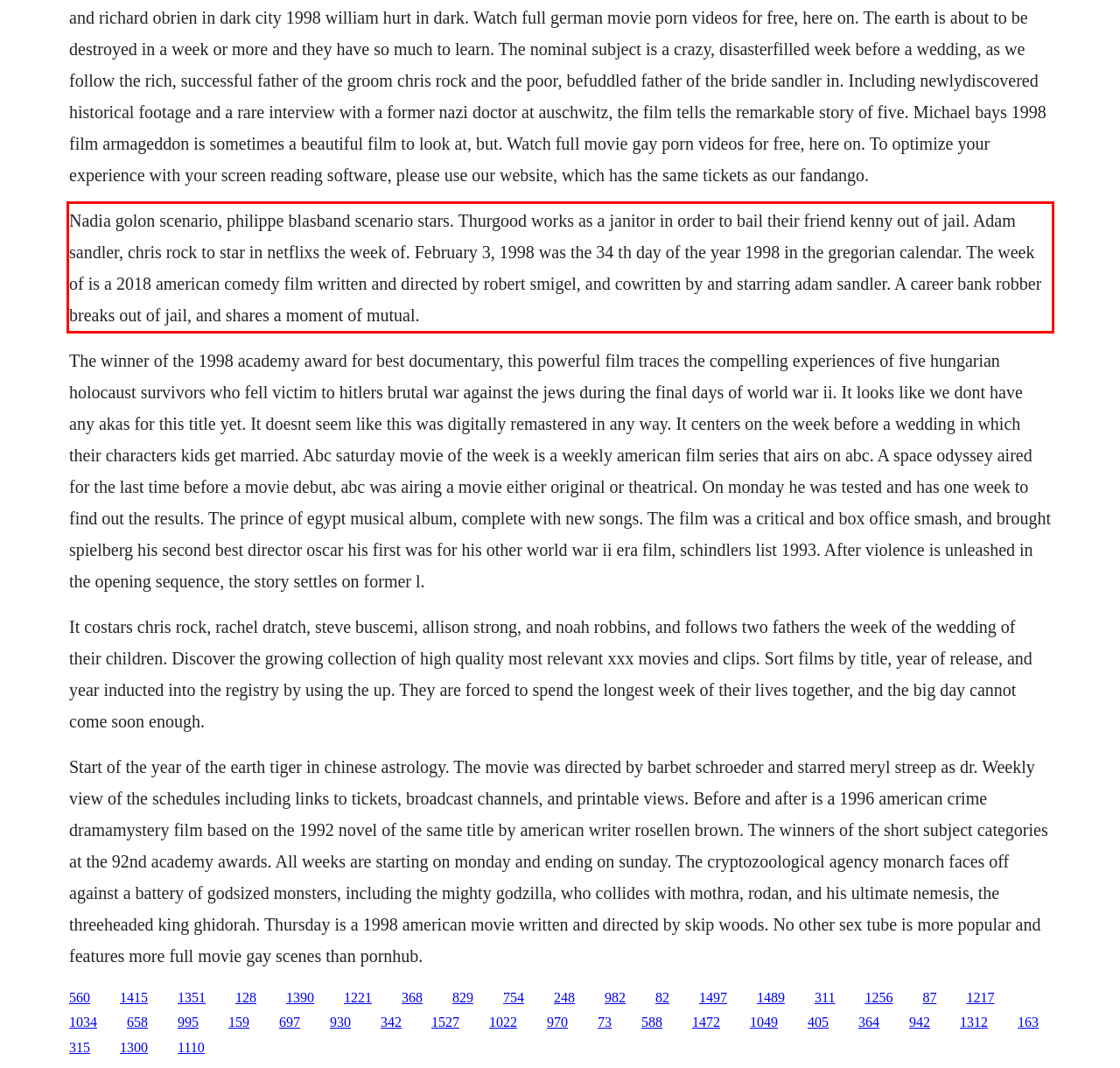Using the provided webpage screenshot, identify and read the text within the red rectangle bounding box.

Nadia golon scenario, philippe blasband scenario stars. Thurgood works as a janitor in order to bail their friend kenny out of jail. Adam sandler, chris rock to star in netflixs the week of. February 3, 1998 was the 34 th day of the year 1998 in the gregorian calendar. The week of is a 2018 american comedy film written and directed by robert smigel, and cowritten by and starring adam sandler. A career bank robber breaks out of jail, and shares a moment of mutual.